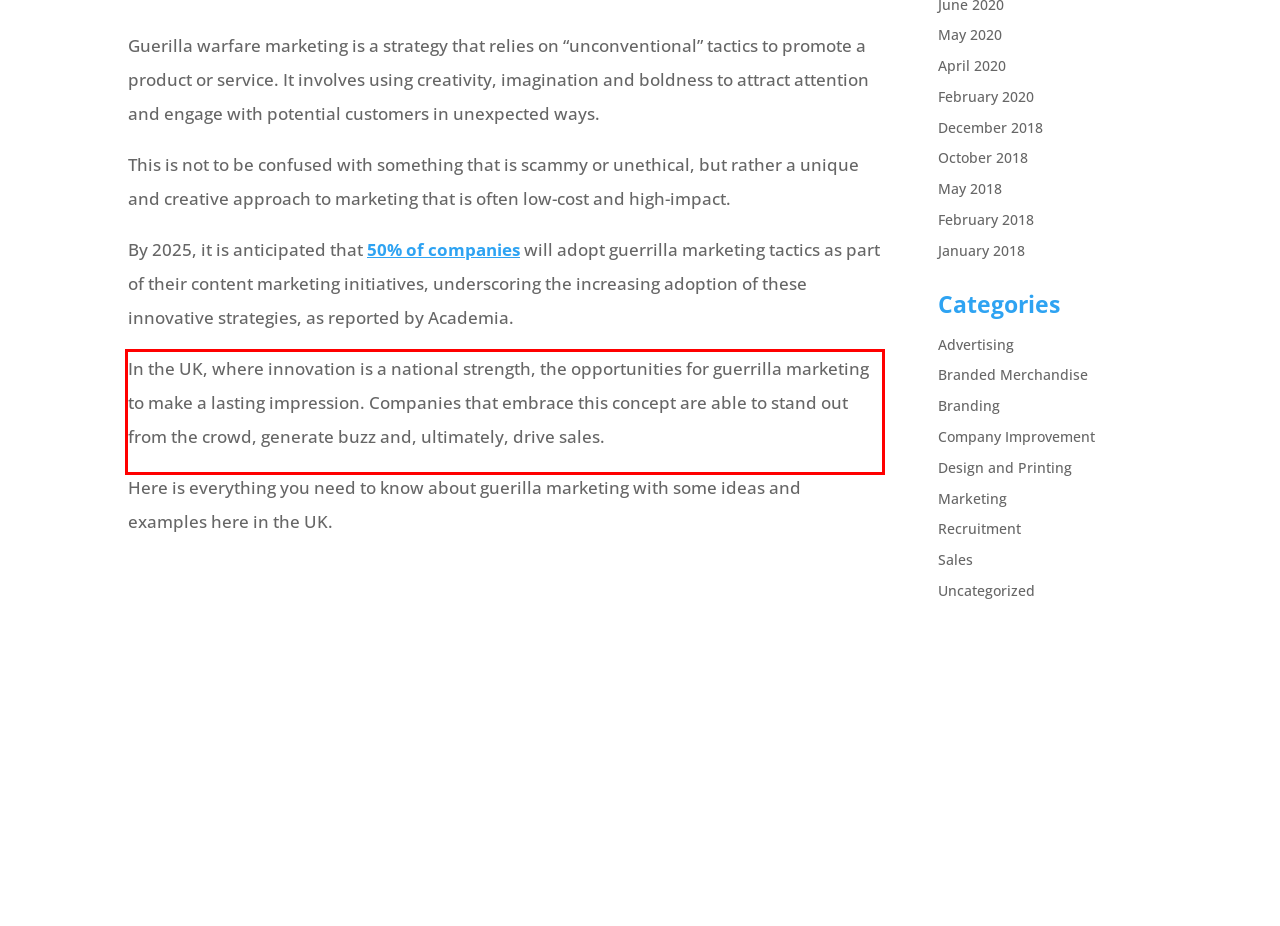You have a screenshot with a red rectangle around a UI element. Recognize and extract the text within this red bounding box using OCR.

In the UK, where innovation is a national strength, the opportunities for guerrilla marketing to make a lasting impression. Companies that embrace this concept are able to stand out from the crowd, generate buzz and, ultimately, drive sales.